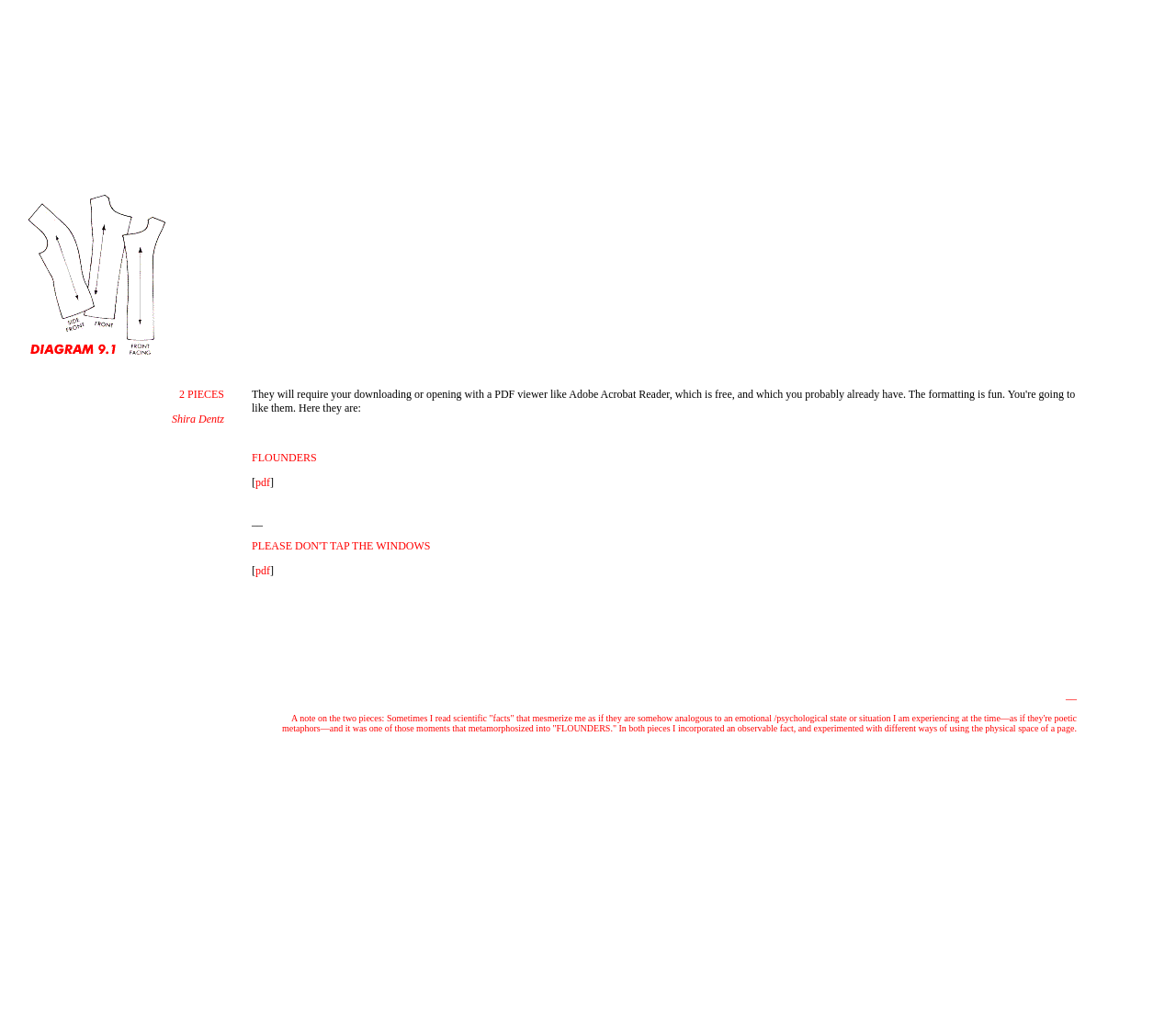Please provide a one-word or phrase answer to the question: 
What is the last character of the long static text?

.